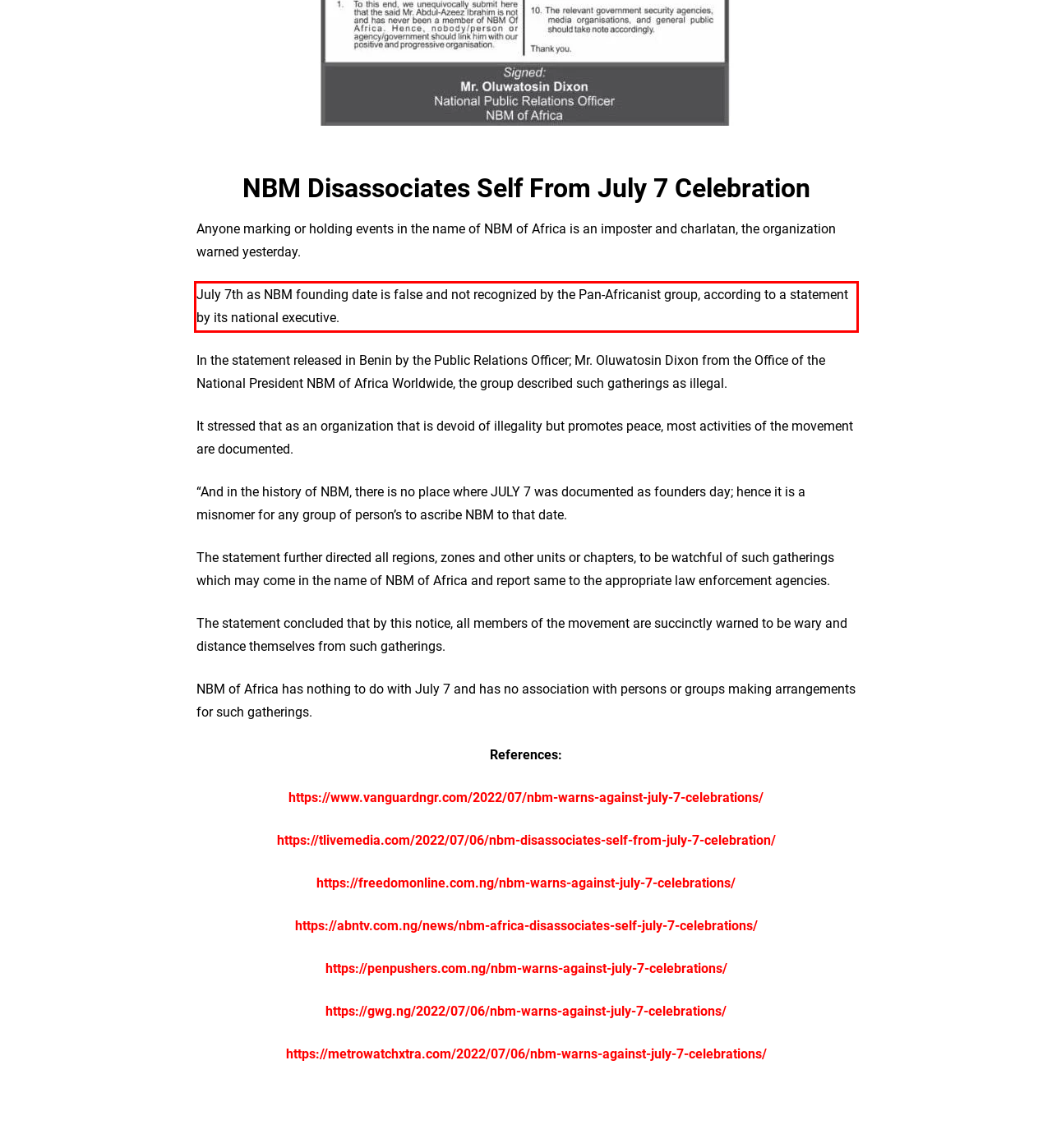With the given screenshot of a webpage, locate the red rectangle bounding box and extract the text content using OCR.

July 7th as NBM founding date is false and not recognized by the Pan-Africanist group, according to a statement by its national executive.